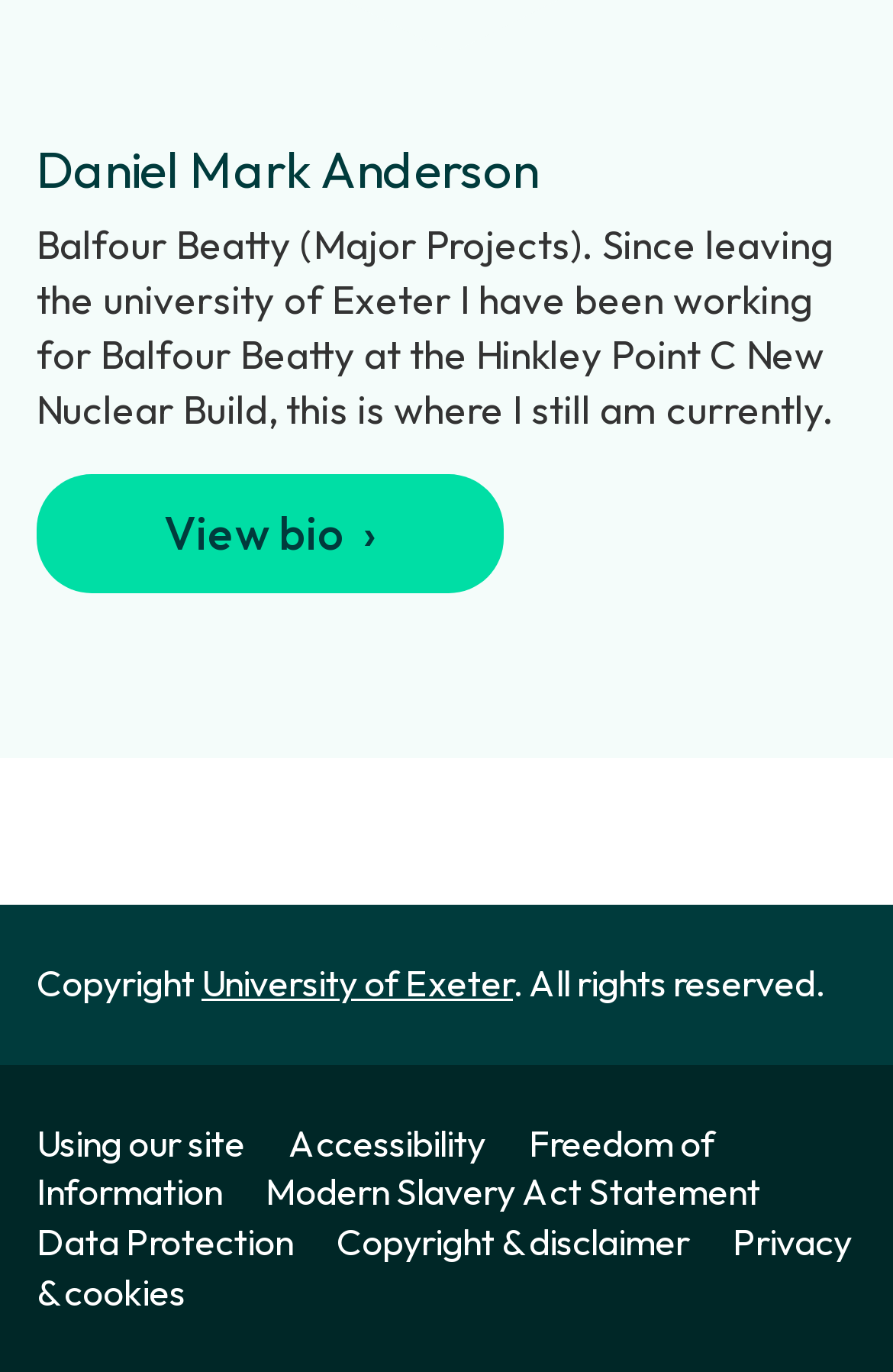Respond with a single word or phrase:
What is the last link at the bottom of the webpage?

Privacy & cookies